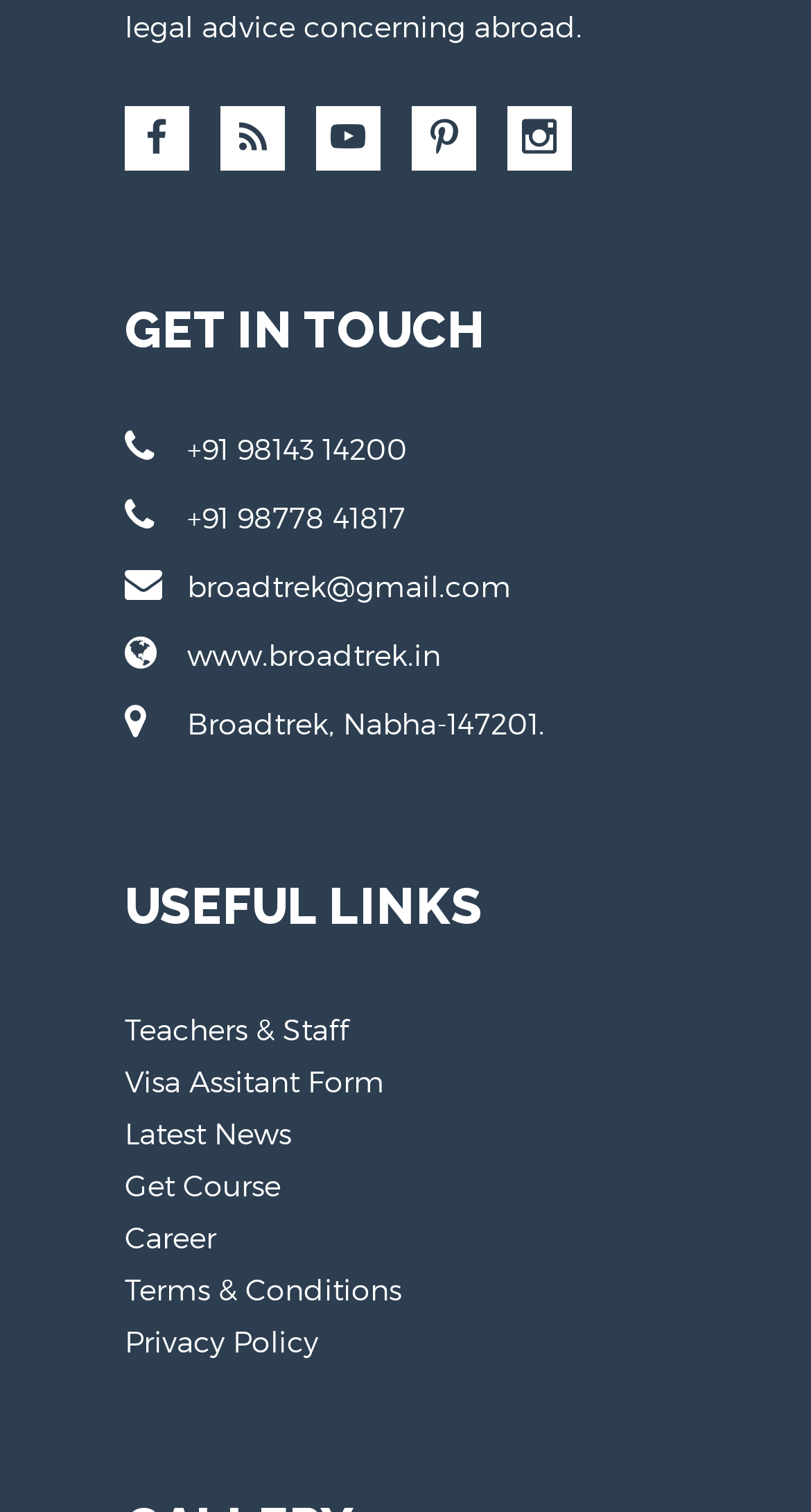Please specify the bounding box coordinates of the area that should be clicked to accomplish the following instruction: "Visit the website www.broadtrek.in". The coordinates should consist of four float numbers between 0 and 1, i.e., [left, top, right, bottom].

[0.154, 0.418, 0.846, 0.448]